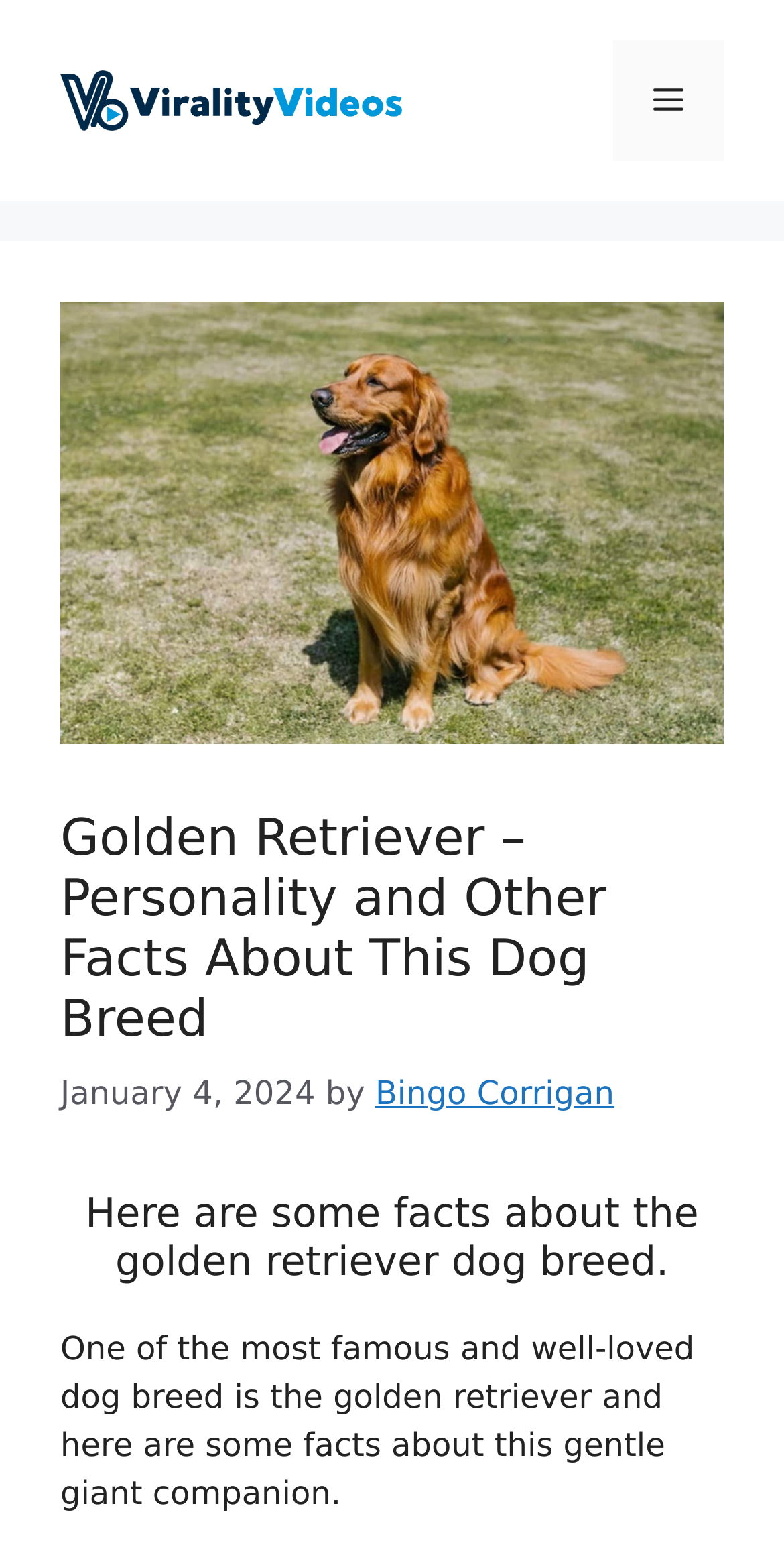Who is the author of the article?
Could you please answer the question thoroughly and with as much detail as possible?

I found the author's name by looking at the link element in the header section, which contains the text 'Bingo Corrigan'.